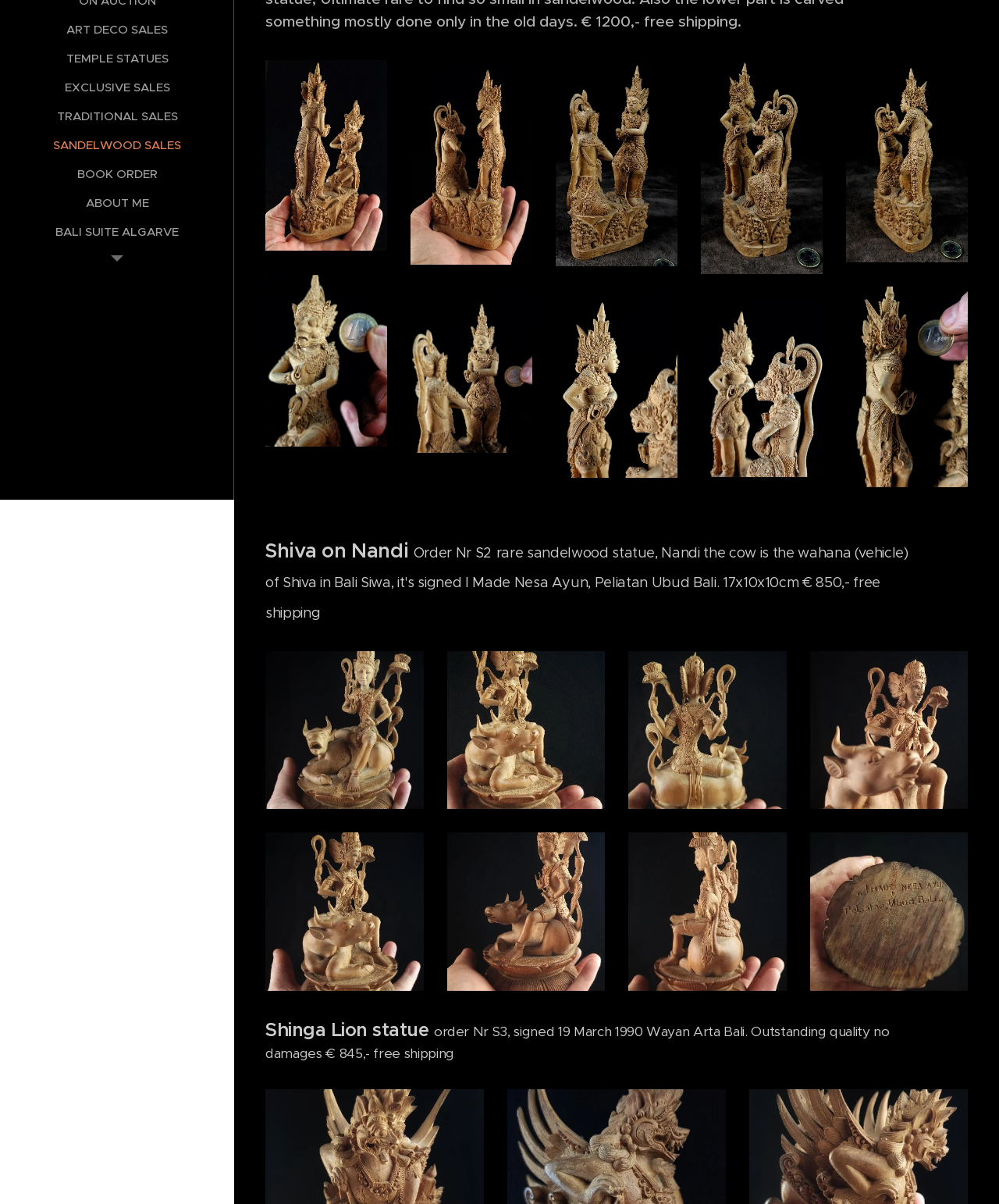Identify the bounding box for the element characterized by the following description: "Exclusive Sales".

[0.005, 0.065, 0.23, 0.08]